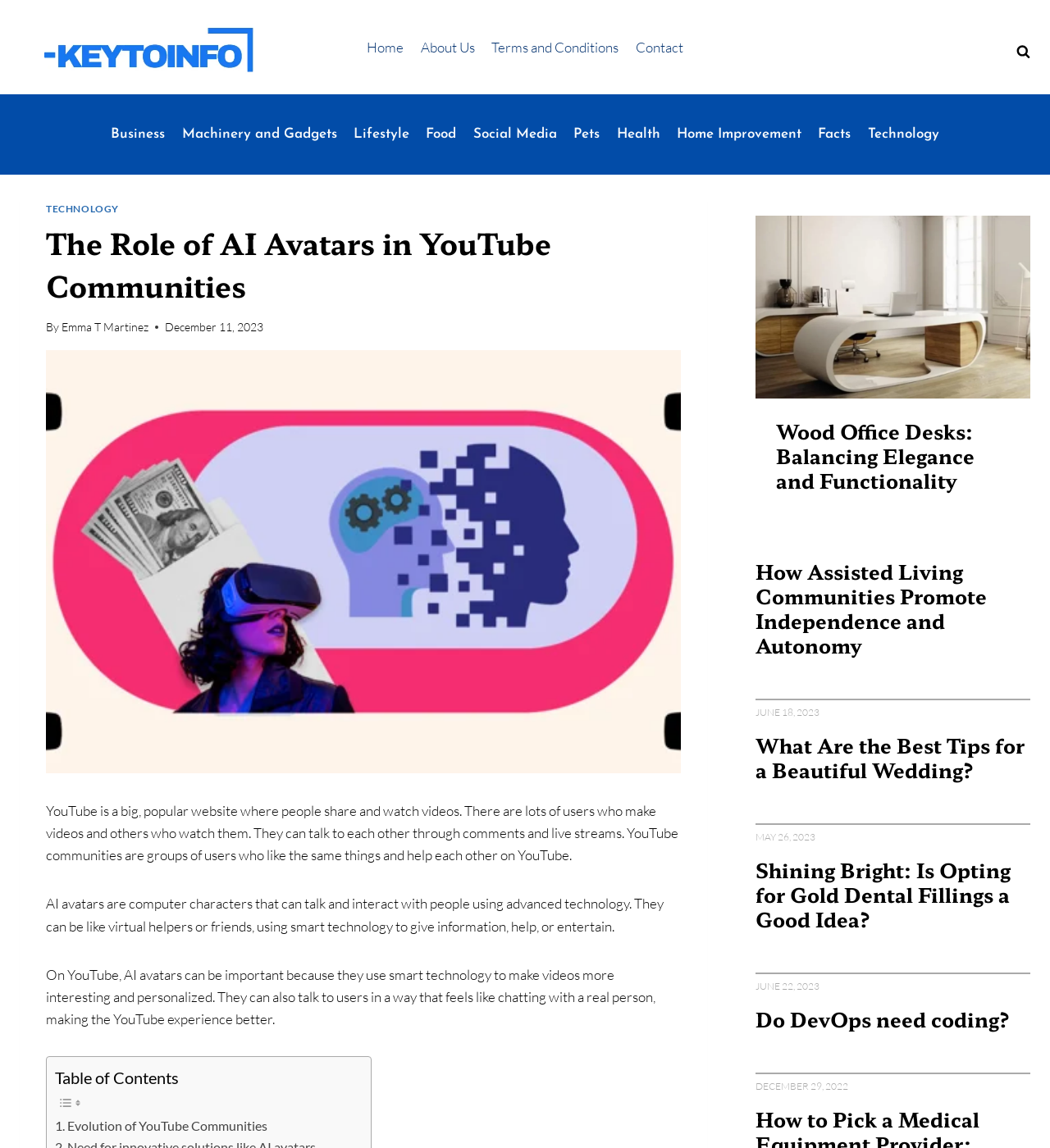Provide a one-word or one-phrase answer to the question:
What is the topic of the first article?

Wood Office Desks